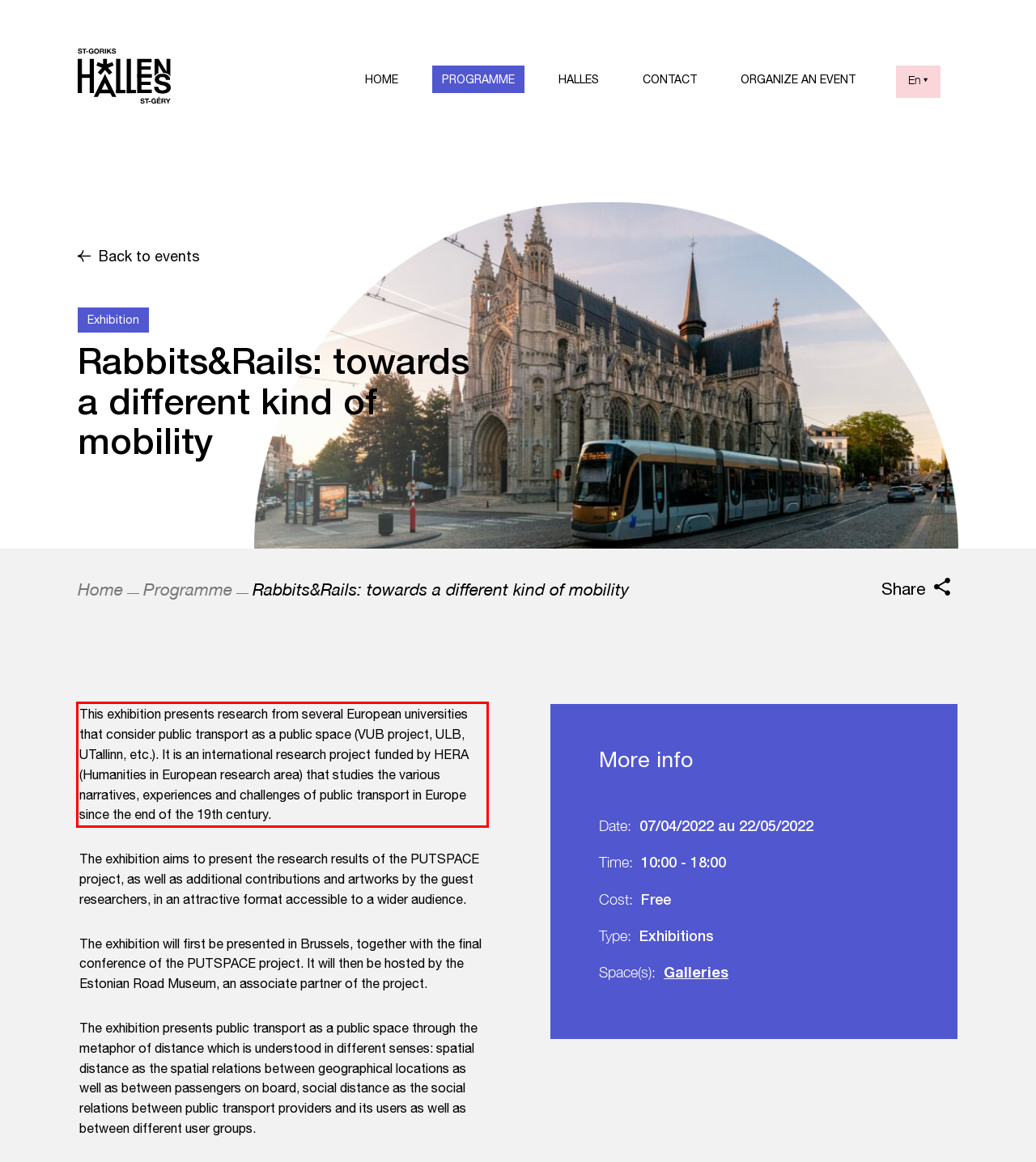Examine the screenshot of the webpage, locate the red bounding box, and generate the text contained within it.

This exhibition presents research from several European universities that consider public transport as a public space (VUB project, ULB, UTallinn, etc.). It is an international research project funded by HERA (Humanities in European research area) that studies the various narratives, experiences and challenges of public transport in Europe since the end of the 19th century.